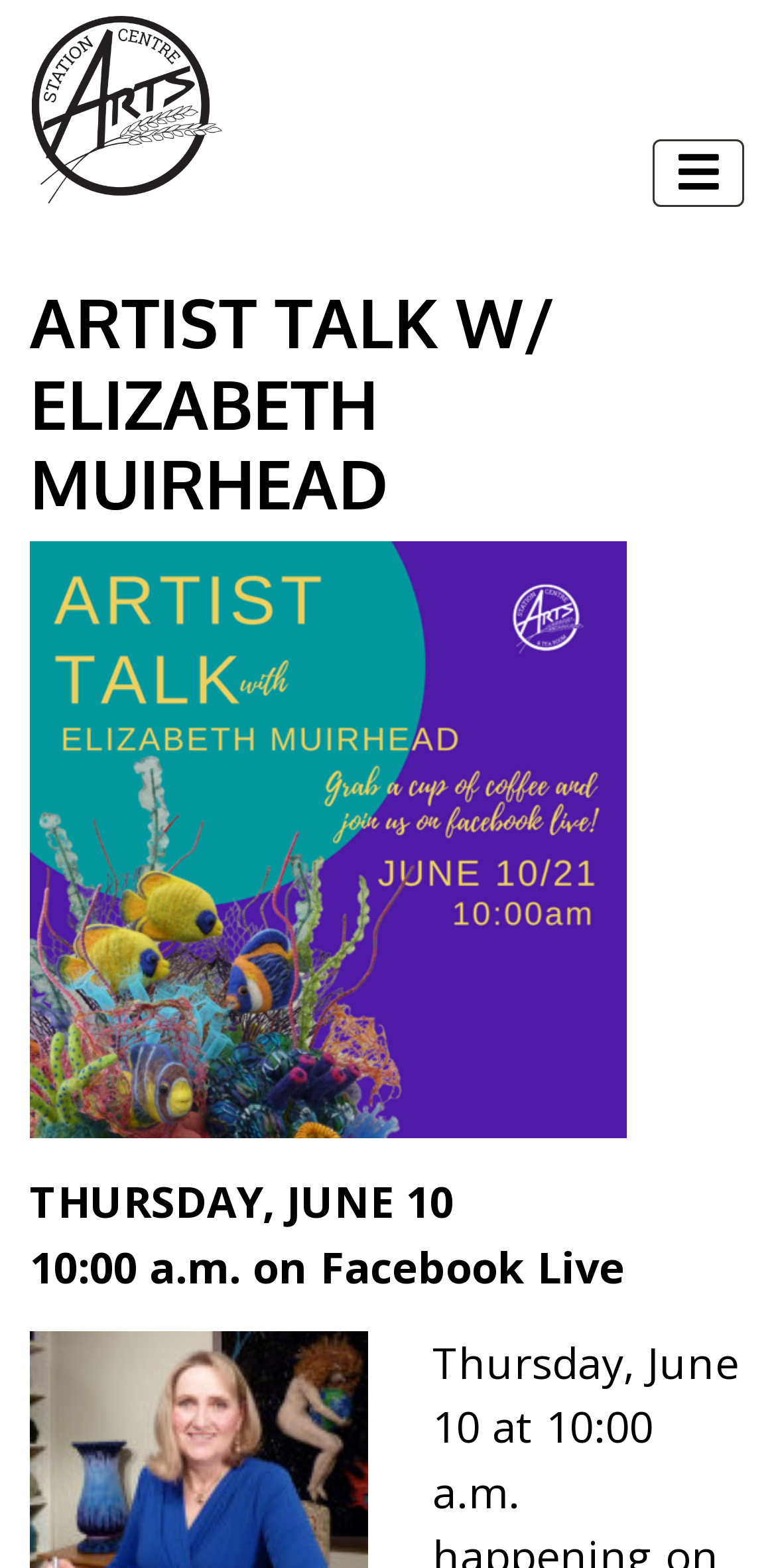Based on the image, provide a detailed response to the question:
What is the name of the organization?

I found the name of the organization by looking at the link element with the text 'Station Arts' which is located at the coordinates [0.041, 0.01, 0.287, 0.131]. I also found an image element with the same text and coordinates, which suggests that the organization's logo is also displayed on the page.